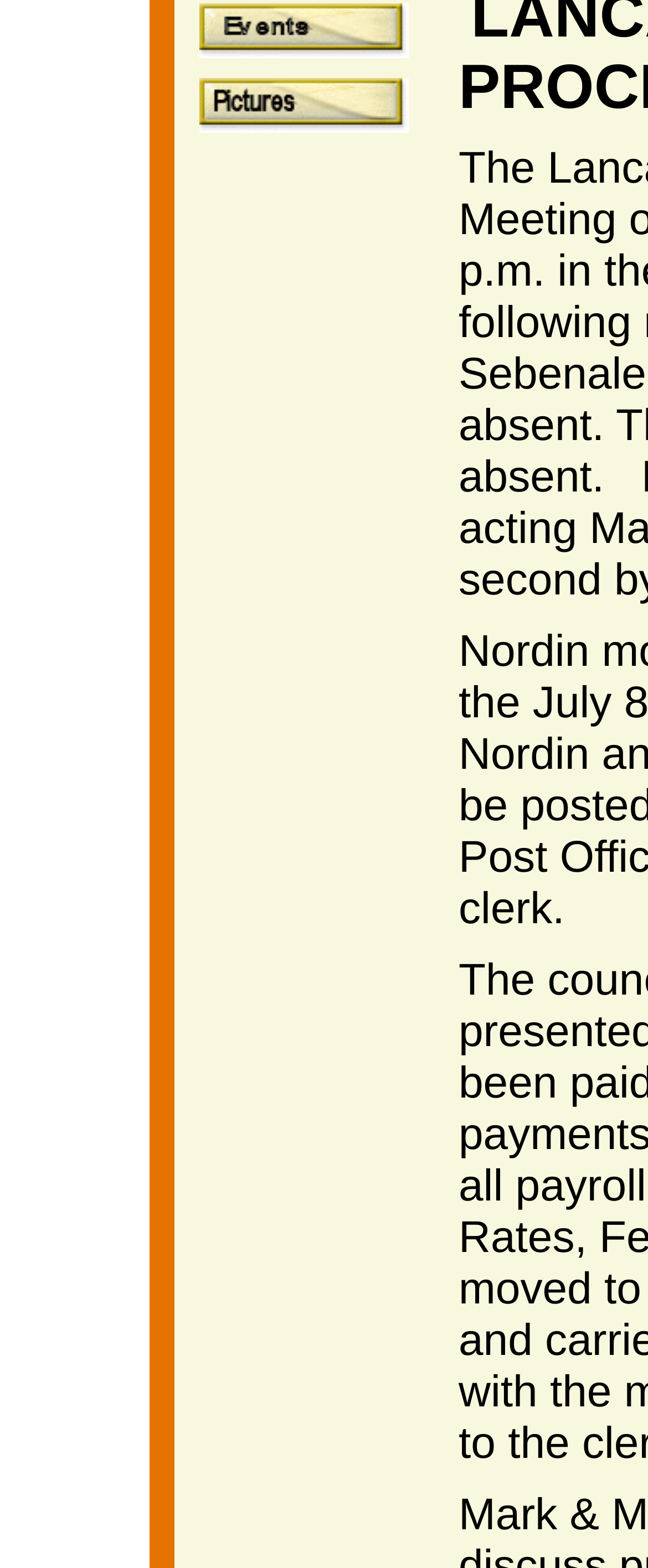Using the format (top-left x, top-left y, bottom-right x, bottom-right y), and given the element description, identify the bounding box coordinates within the screenshot: alt="Pictures"

[0.308, 0.073, 0.631, 0.088]